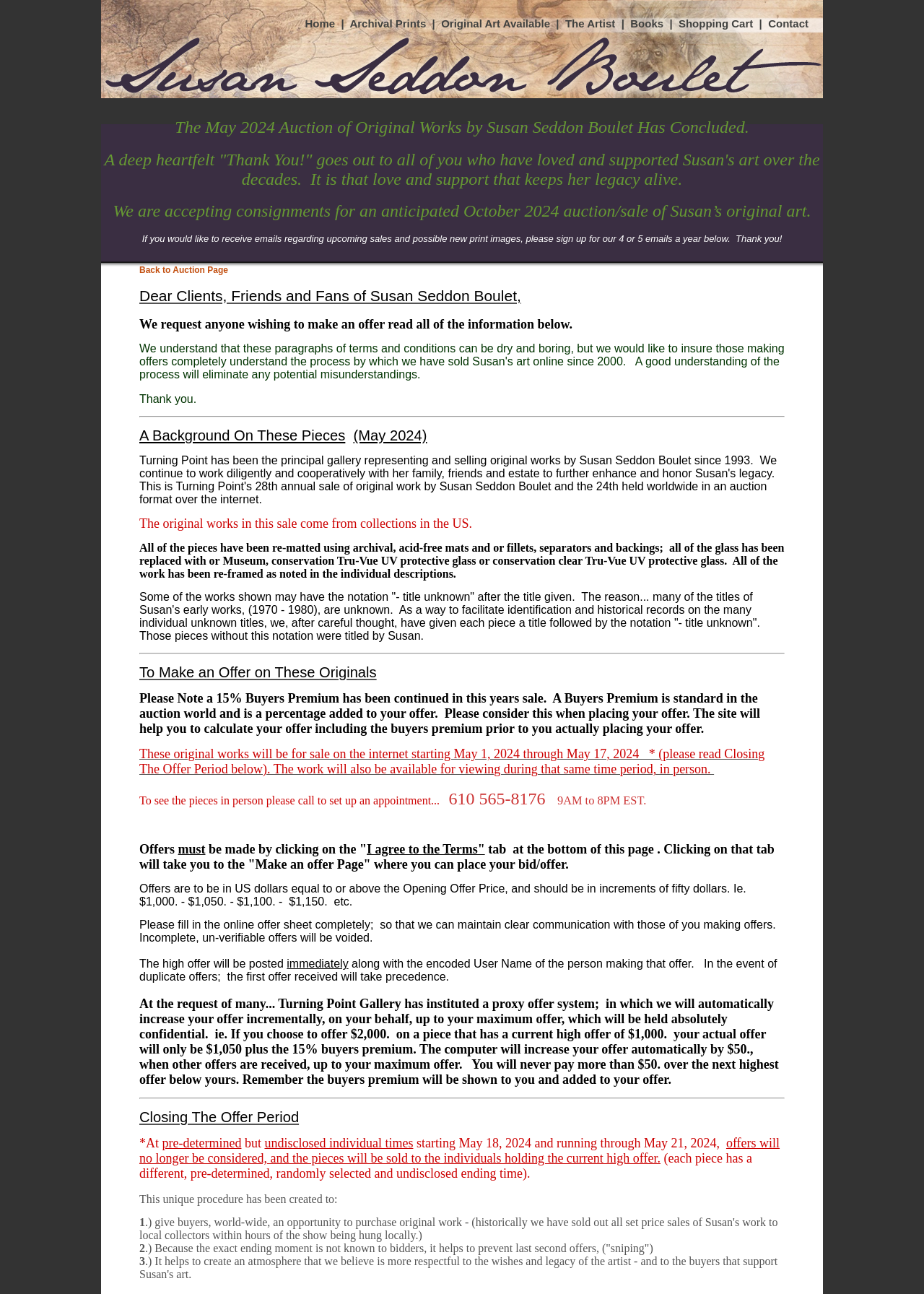Show the bounding box coordinates for the HTML element as described: "Home".

[0.33, 0.013, 0.363, 0.023]